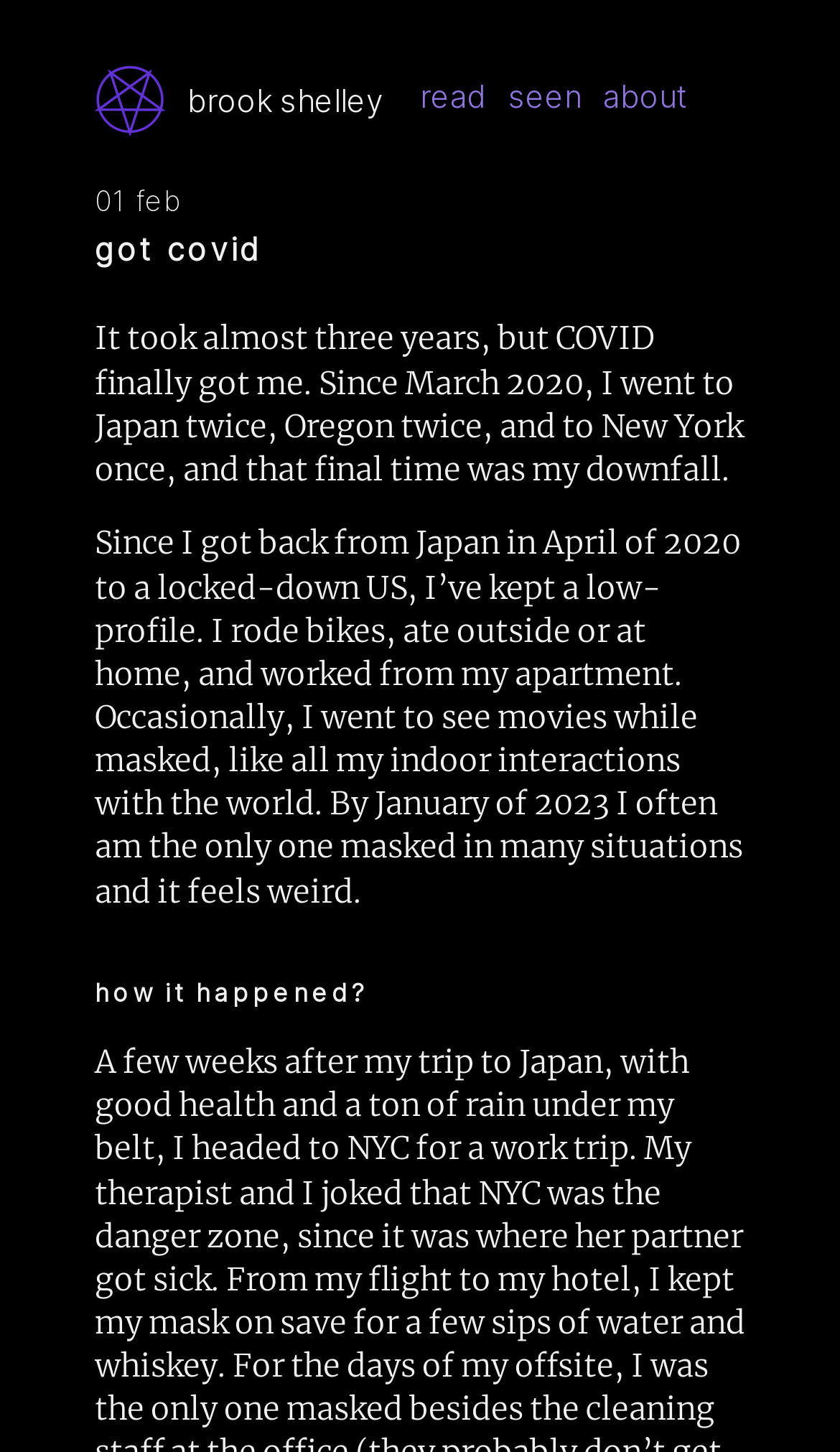Identify the bounding box coordinates for the UI element described as: "read".

[0.5, 0.051, 0.579, 0.081]